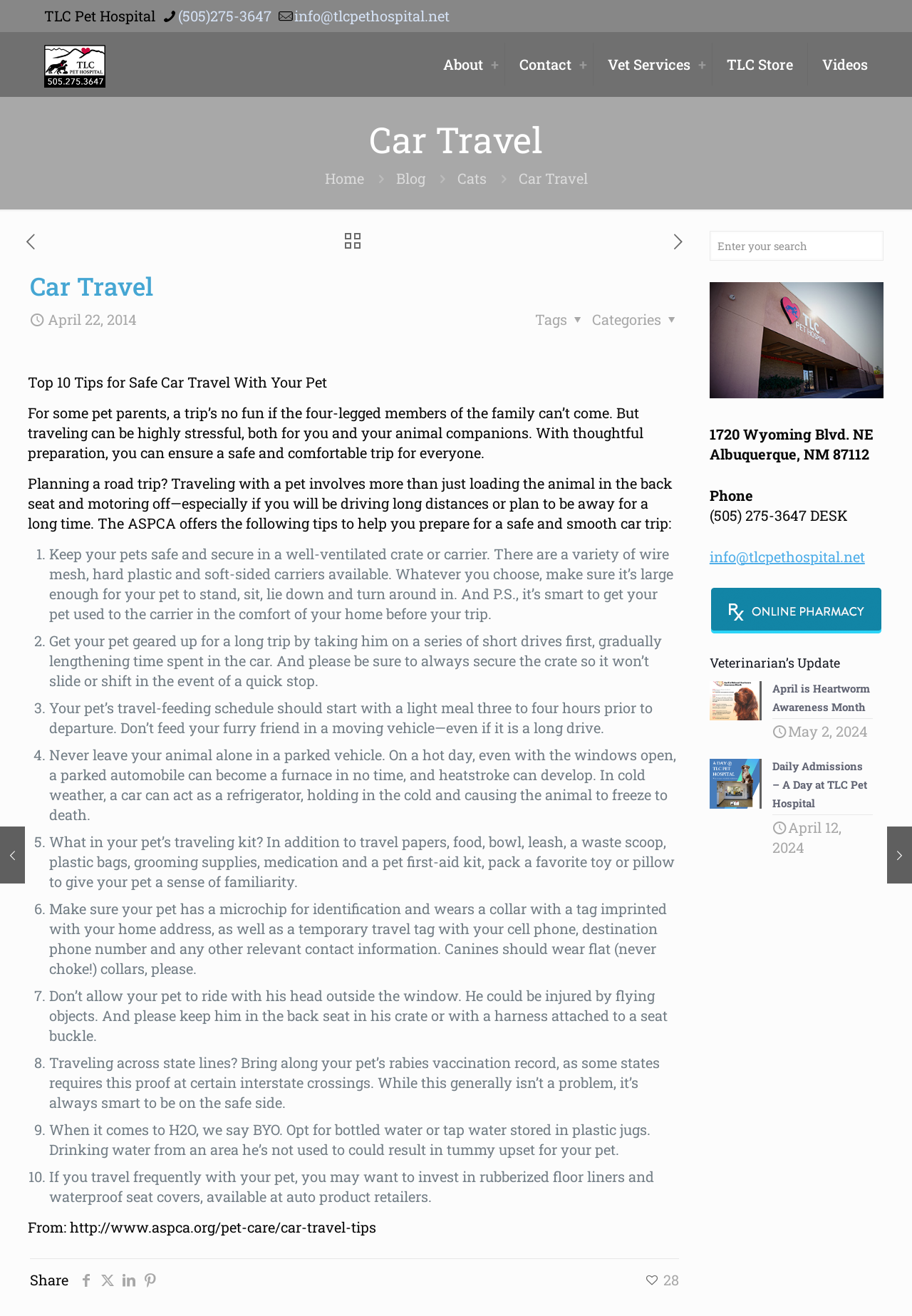How many tips are provided for safe car travel with pets? Based on the screenshot, please respond with a single word or phrase.

10